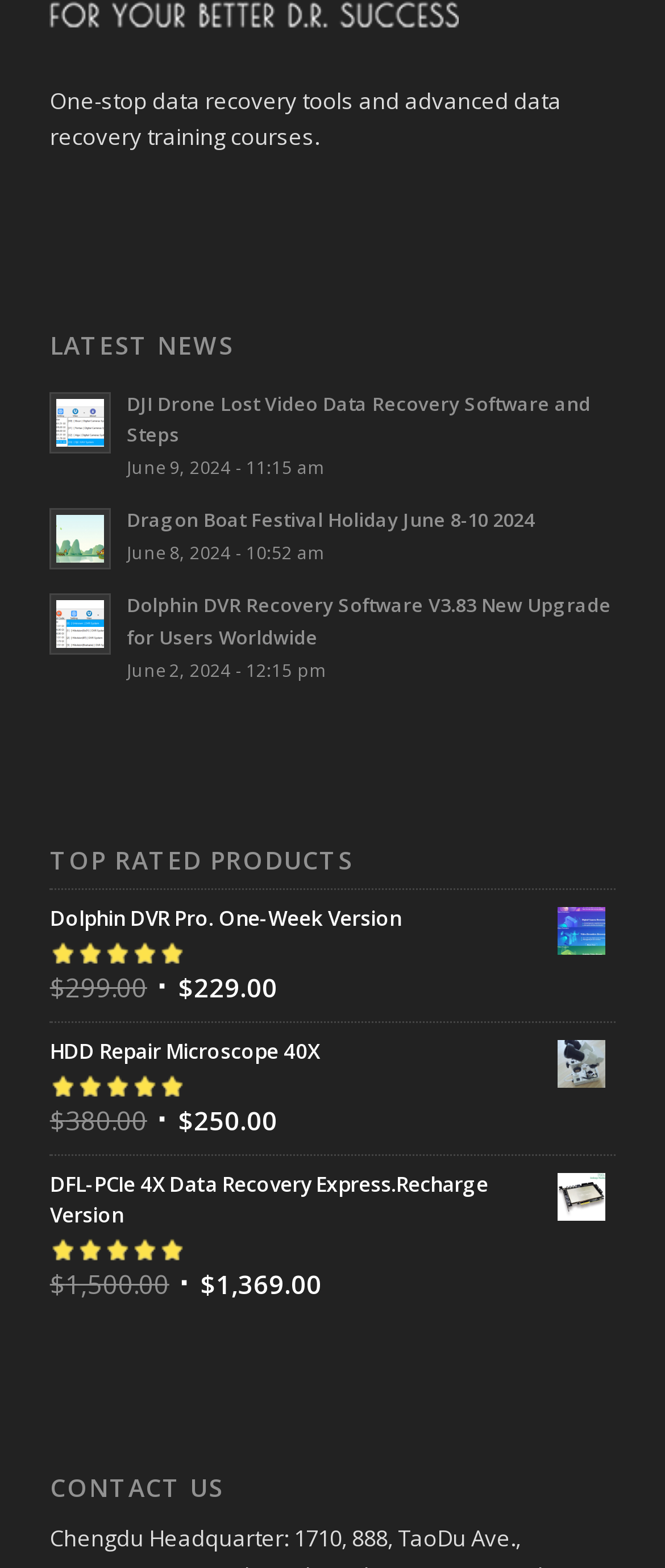Give a short answer using one word or phrase for the question:
What is the purpose of the webpage?

data recovery tools and training courses